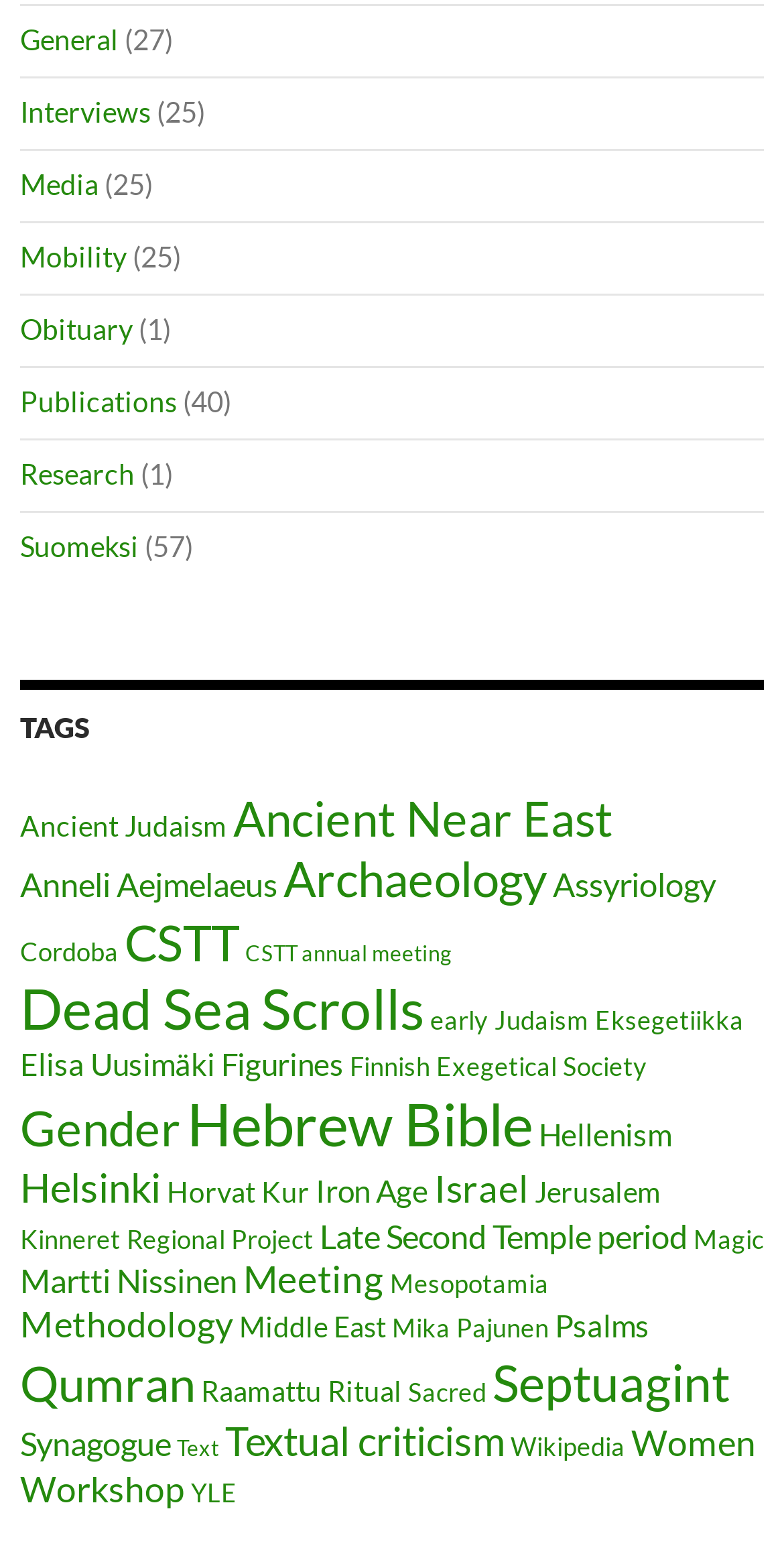Determine the coordinates of the bounding box for the clickable area needed to execute this instruction: "View the 'Ancient Judaism' tag".

[0.026, 0.517, 0.29, 0.538]